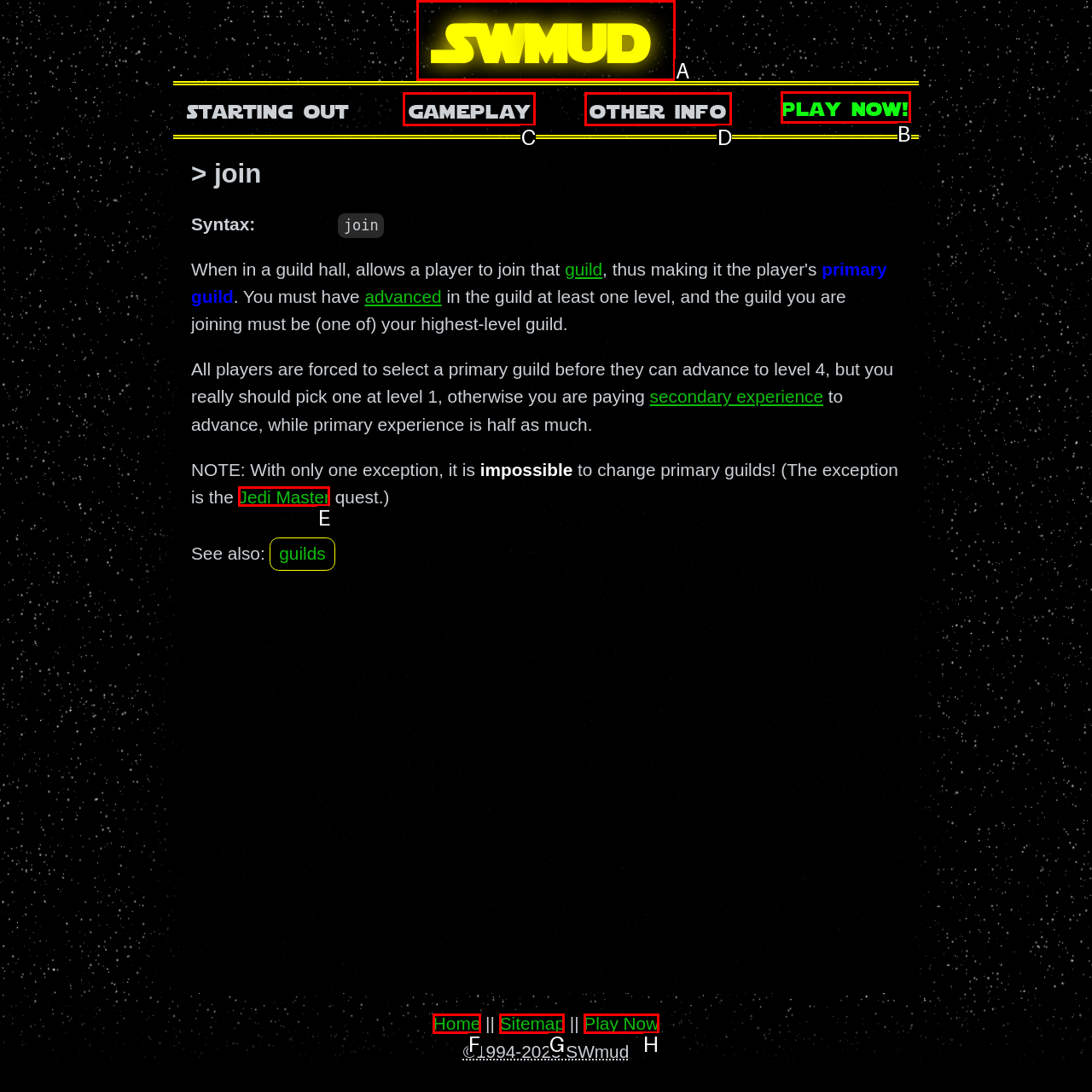To perform the task "Learn more about 'Jedi Master' quest", which UI element's letter should you select? Provide the letter directly.

E